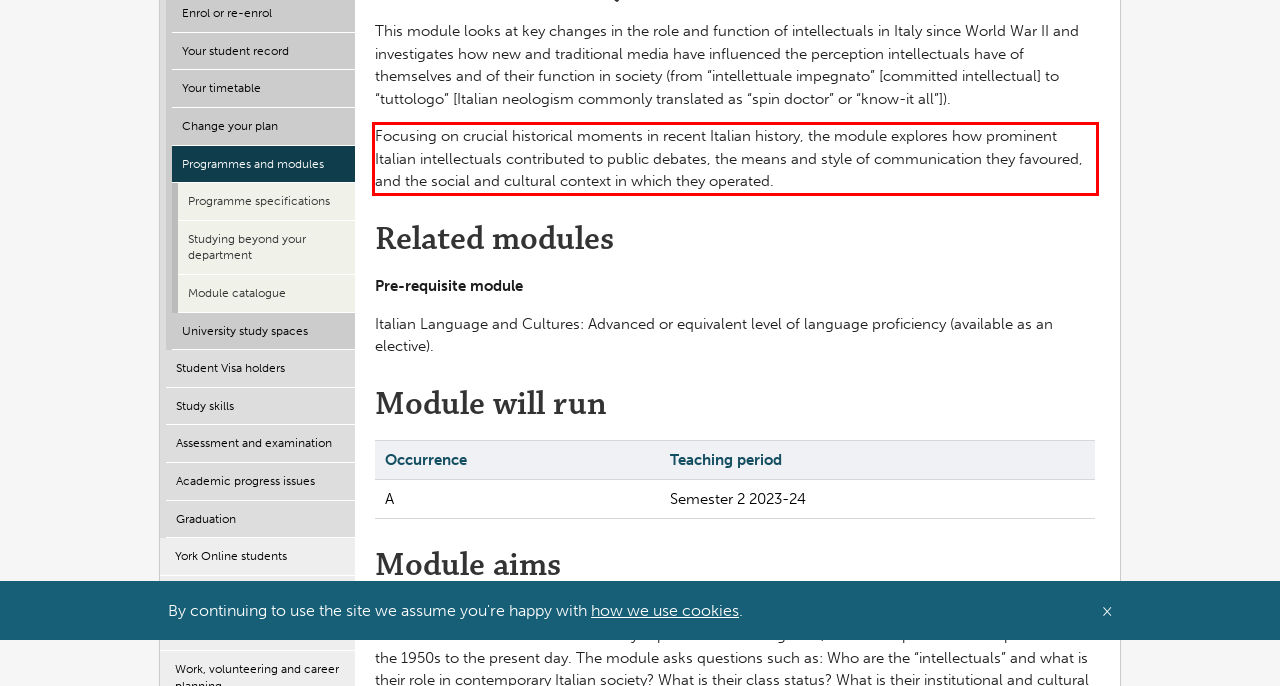Perform OCR on the text inside the red-bordered box in the provided screenshot and output the content.

Focusing on crucial historical moments in recent Italian history, the module explores how prominent Italian intellectuals contributed to public debates, the means and style of communication they favoured, and the social and cultural context in which they operated.